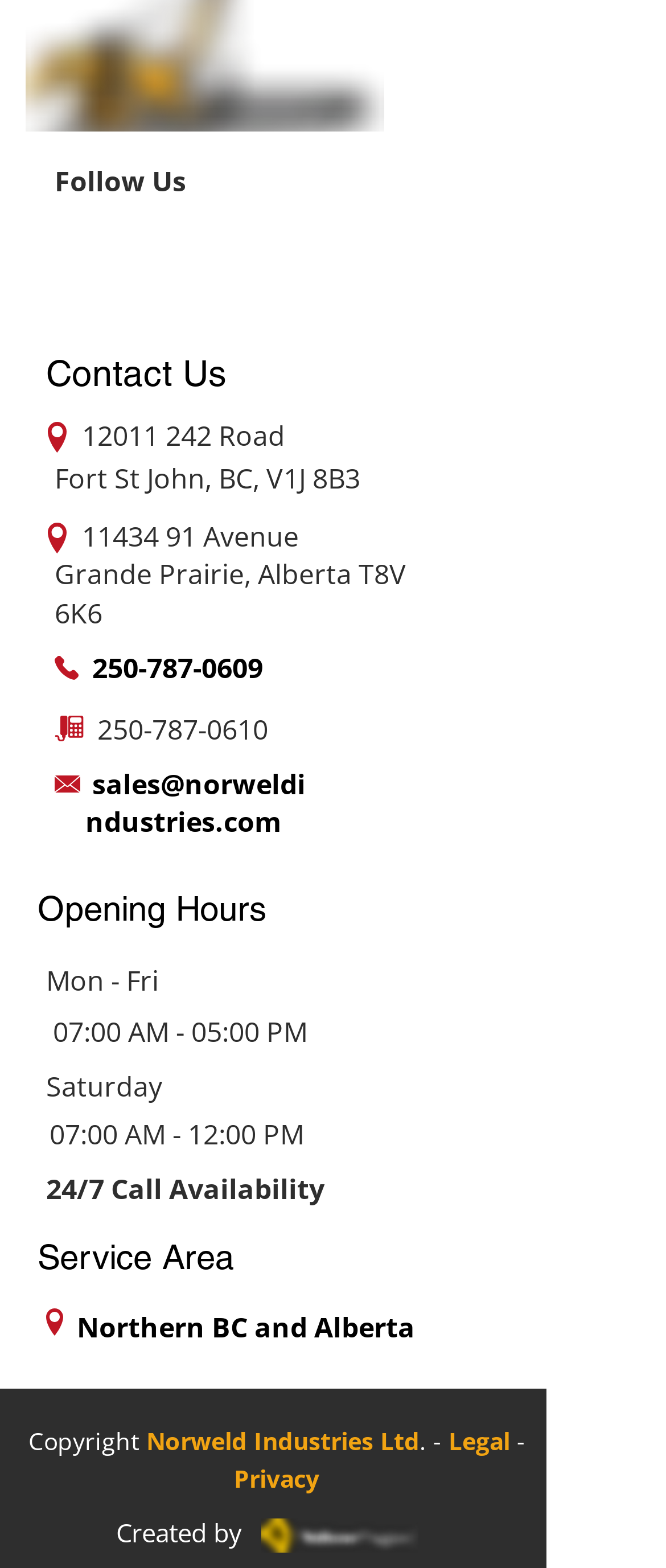Using the information in the image, could you please answer the following question in detail:
What are the company's operating hours on Saturday?

The operating hours can be found in the 'Opening Hours' section, where it is listed as '07:00 AM - 05:00 PM' from Monday to Friday, and '07:00 AM - 12:00 PM' on Saturday.